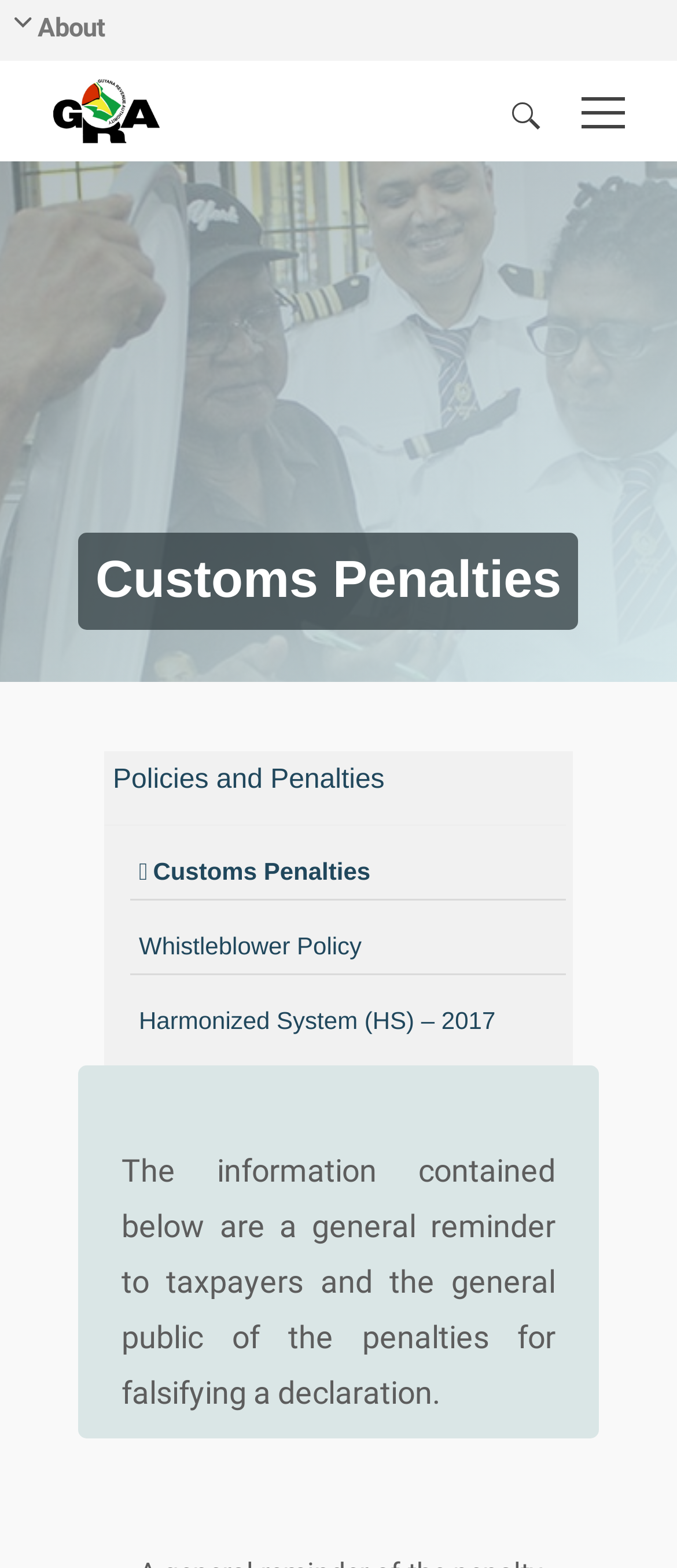What is the topic of the link 'Harmonized System (HS) – 2017'?
Please give a detailed and elaborate explanation in response to the question.

The link 'Harmonized System (HS) – 2017' is located among other links related to customs penalties, suggesting that the topic of this link is the Harmonized System, which is likely related to customs regulations.